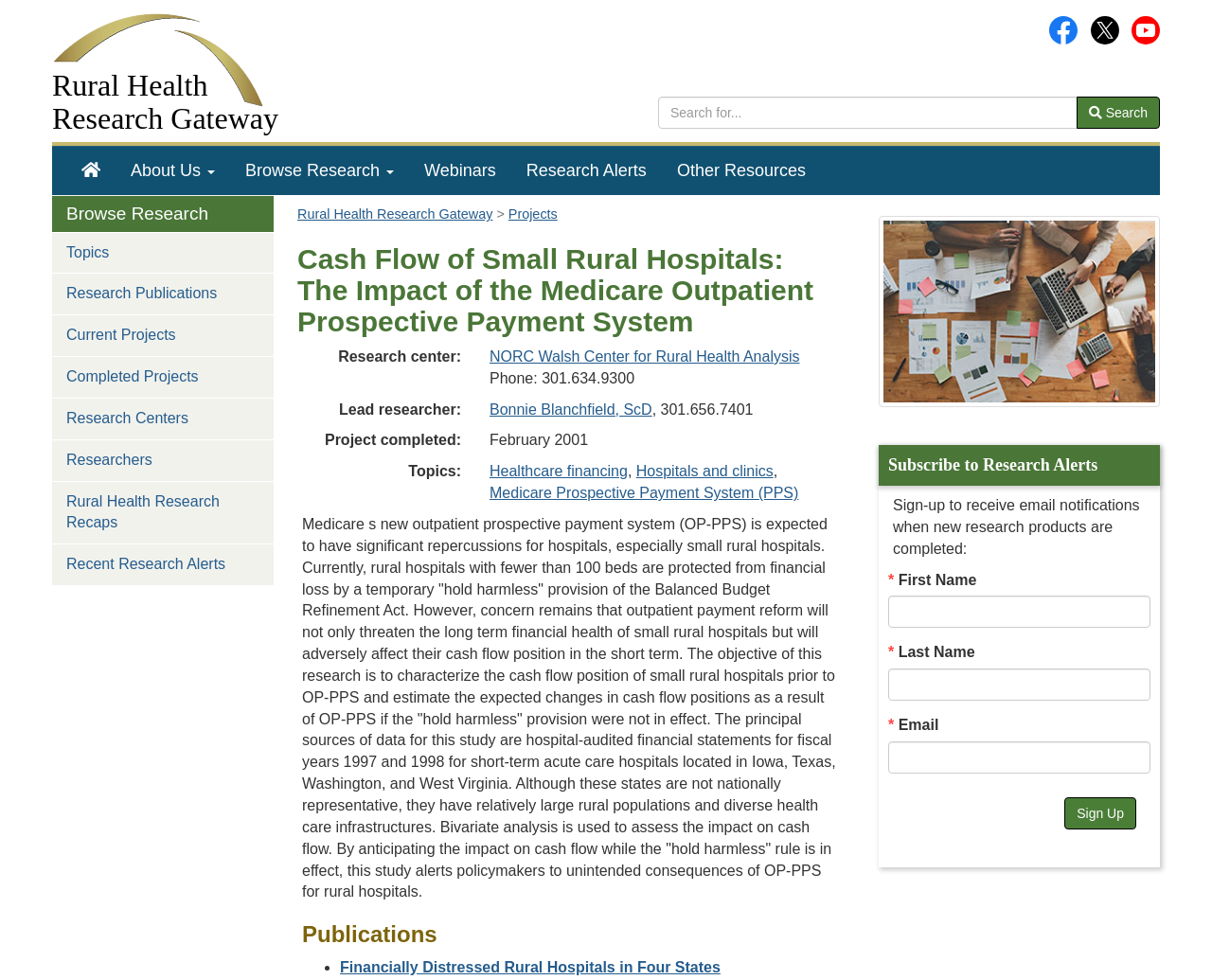What is the name of the research project?
Provide a well-explained and detailed answer to the question.

The name of the research project can be found in the heading element with the text 'Cash Flow of Small Rural Hospitals: The Impact of the Medicare Outpatient Prospective Payment System'.